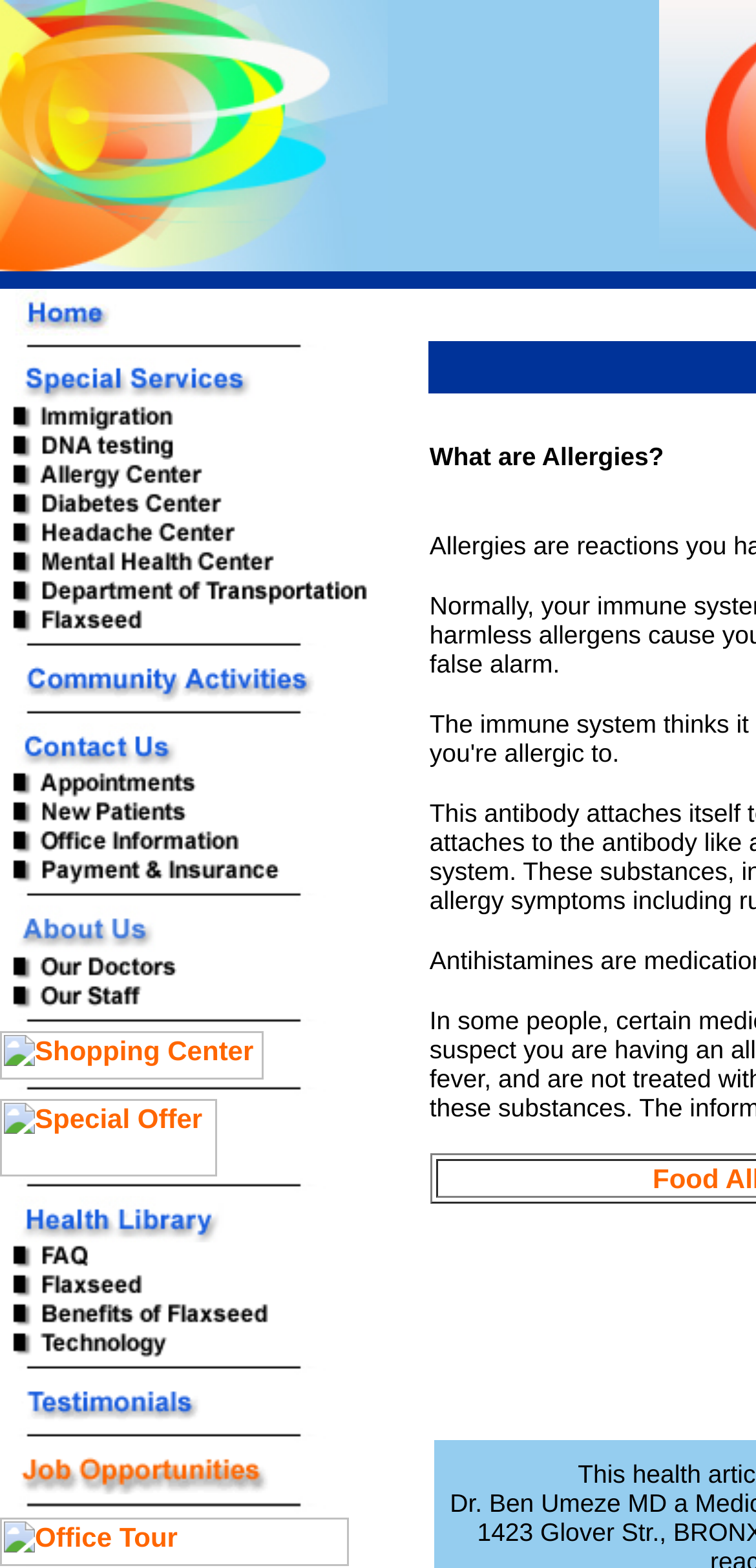Identify the bounding box coordinates of the region that should be clicked to execute the following instruction: "Visit Allergy Center".

[0.0, 0.297, 0.487, 0.316]